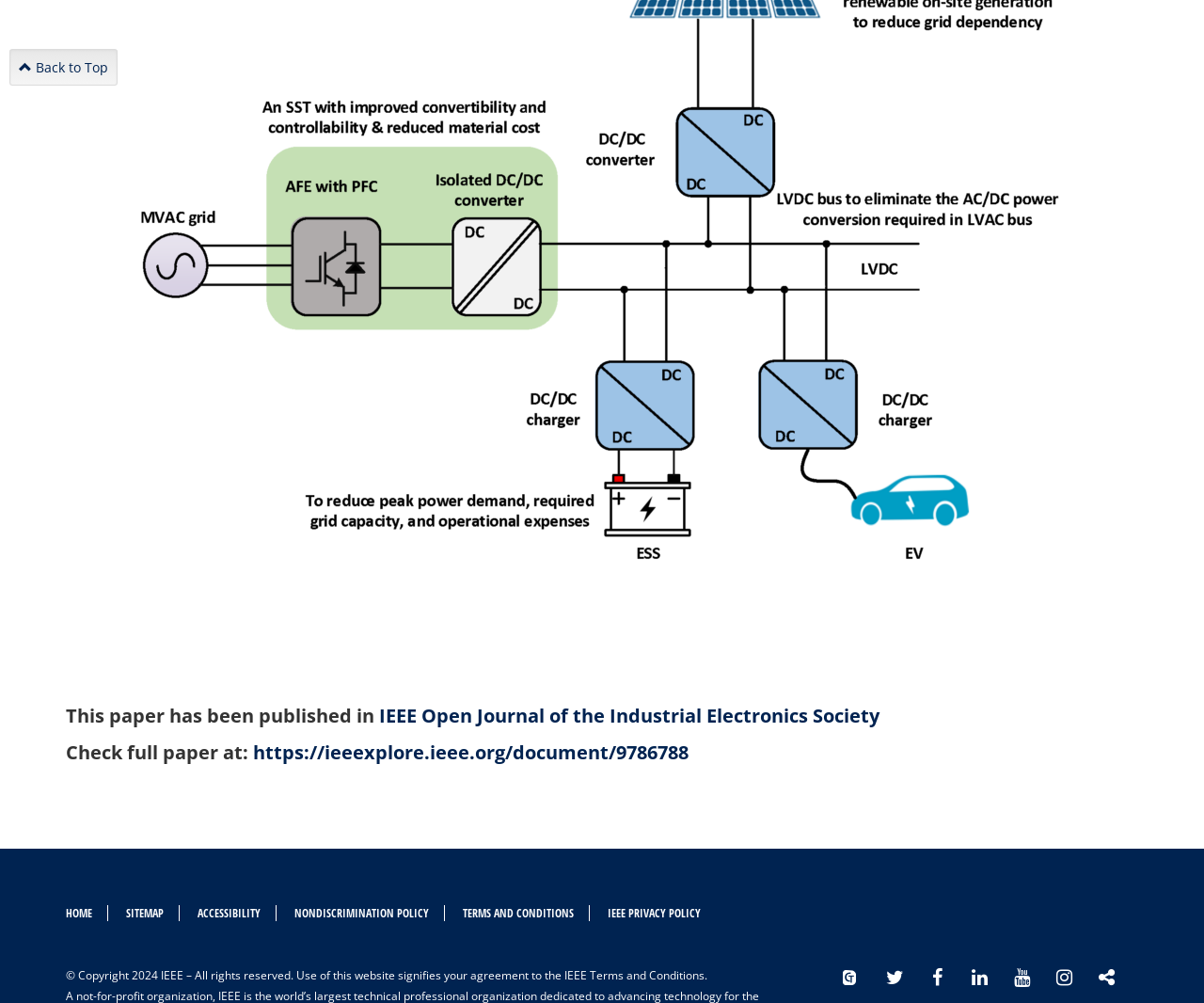Identify the bounding box coordinates of the clickable region necessary to fulfill the following instruction: "Go to HOME". The bounding box coordinates should be four float numbers between 0 and 1, i.e., [left, top, right, bottom].

[0.055, 0.902, 0.09, 0.918]